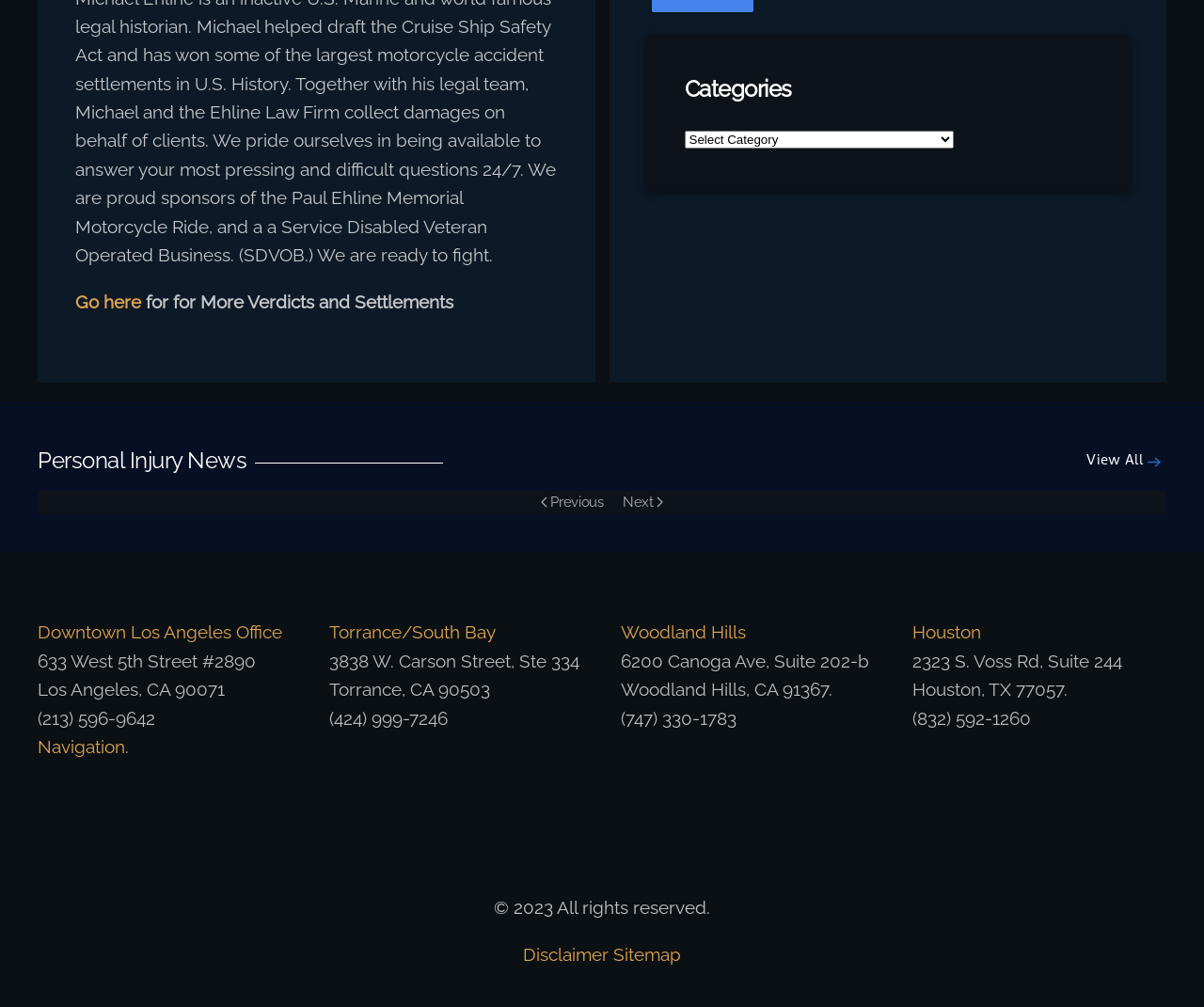Find the bounding box coordinates of the element I should click to carry out the following instruction: "Go to previous page".

[0.447, 0.488, 0.503, 0.511]